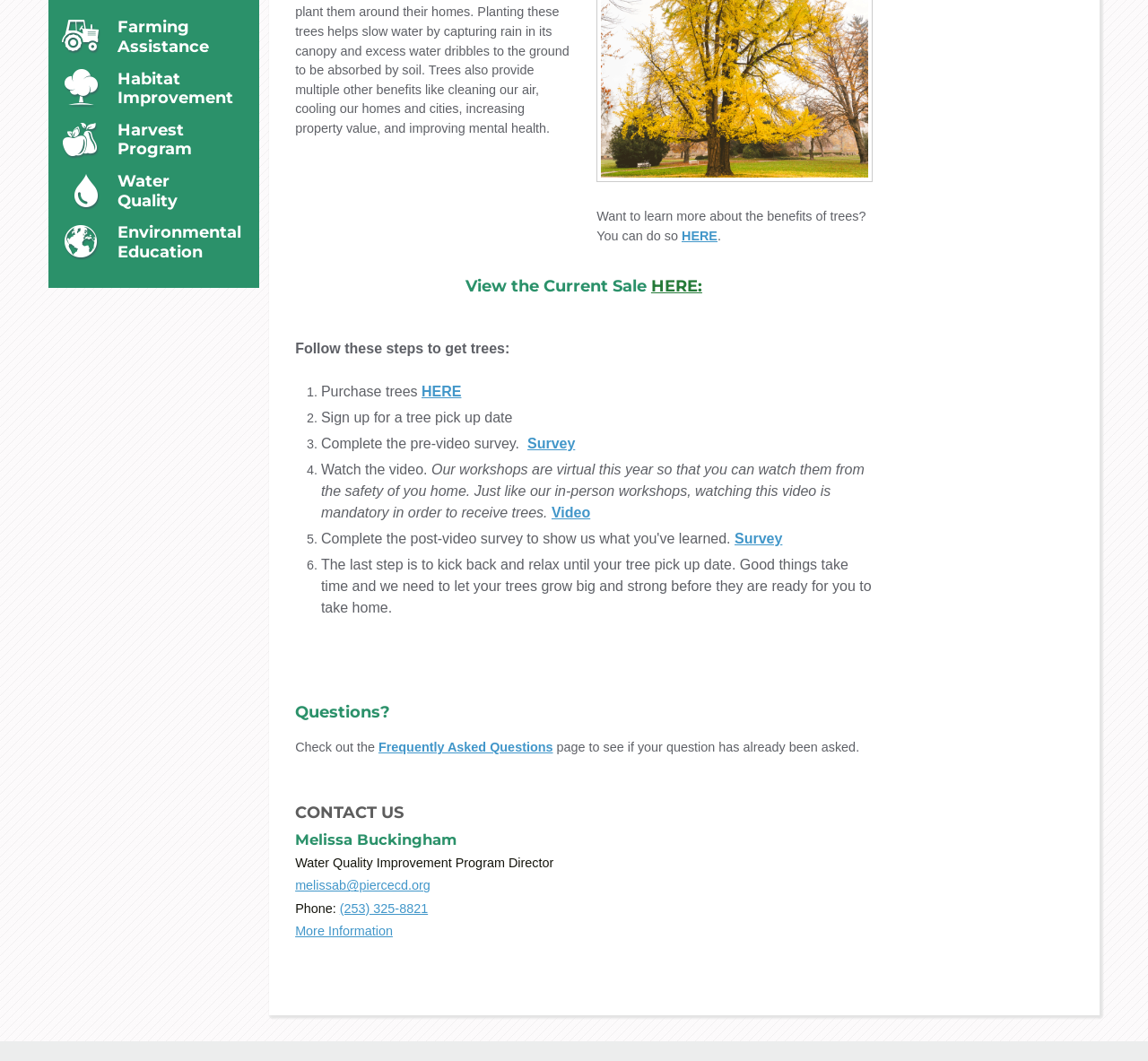Predict the bounding box coordinates of the UI element that matches this description: "More Information". The coordinates should be in the format [left, top, right, bottom] with each value between 0 and 1.

[0.257, 0.871, 0.342, 0.884]